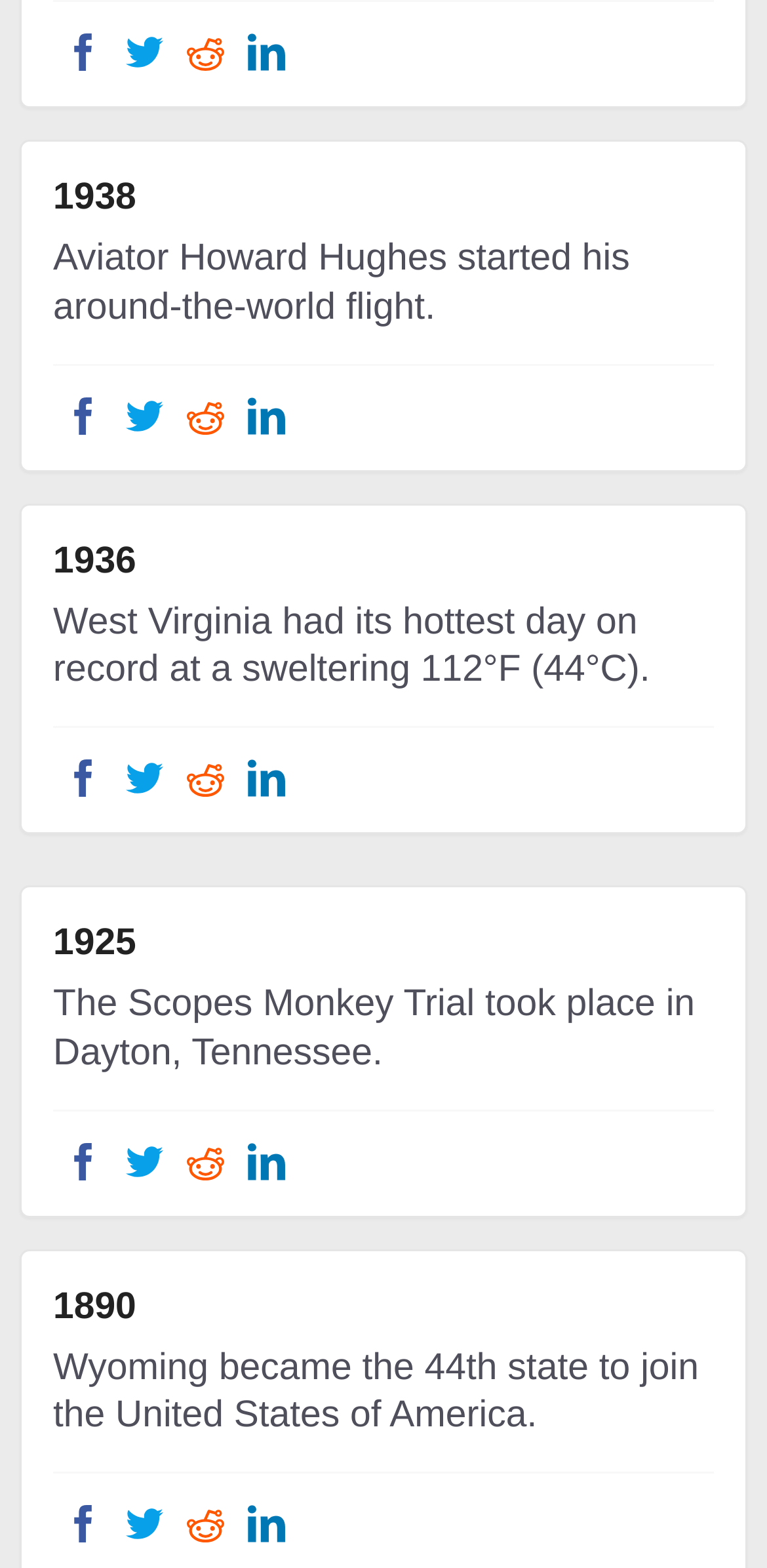Bounding box coordinates are specified in the format (top-left x, top-left y, bottom-right x, bottom-right y). All values are floating point numbers bounded between 0 and 1. Please provide the bounding box coordinate of the region this sentence describes: 1938

[0.069, 0.113, 0.178, 0.14]